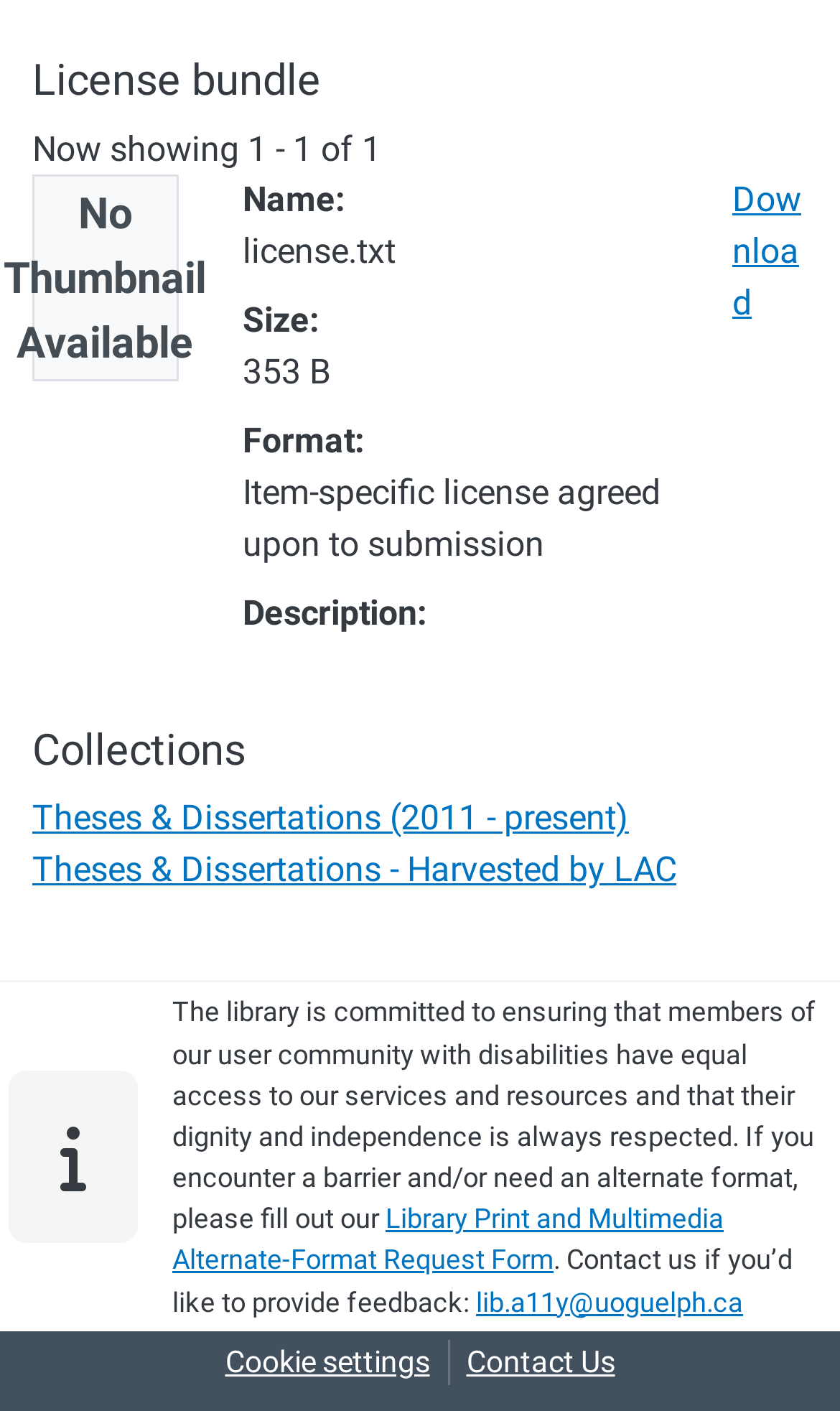Using the information in the image, could you please answer the following question in detail:
What is the name of the license bundle?

The name of the license bundle can be found in the description list, where it is listed as 'Name:' with the value 'license.txt'.